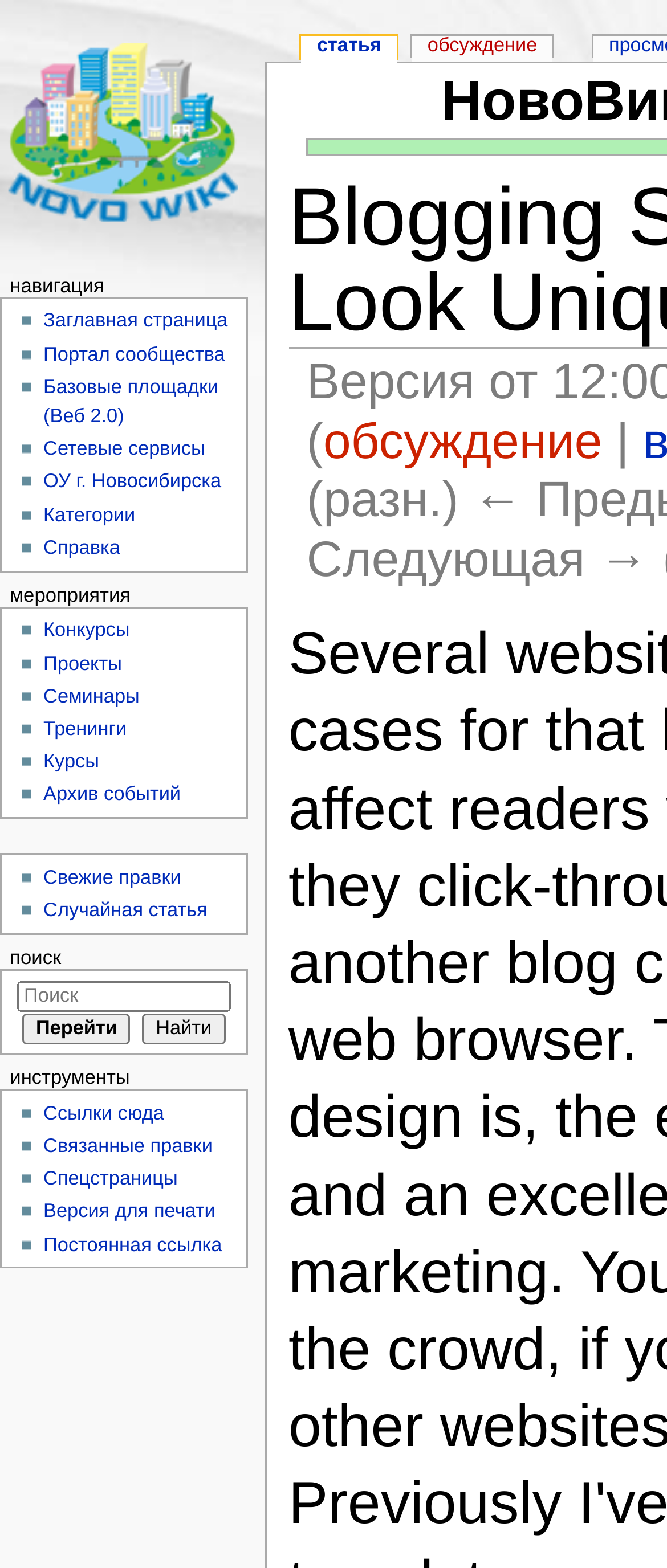Pinpoint the bounding box coordinates of the element that must be clicked to accomplish the following instruction: "Click on 'Marketing'". The coordinates should be in the format of four float numbers between 0 and 1, i.e., [left, top, right, bottom].

None